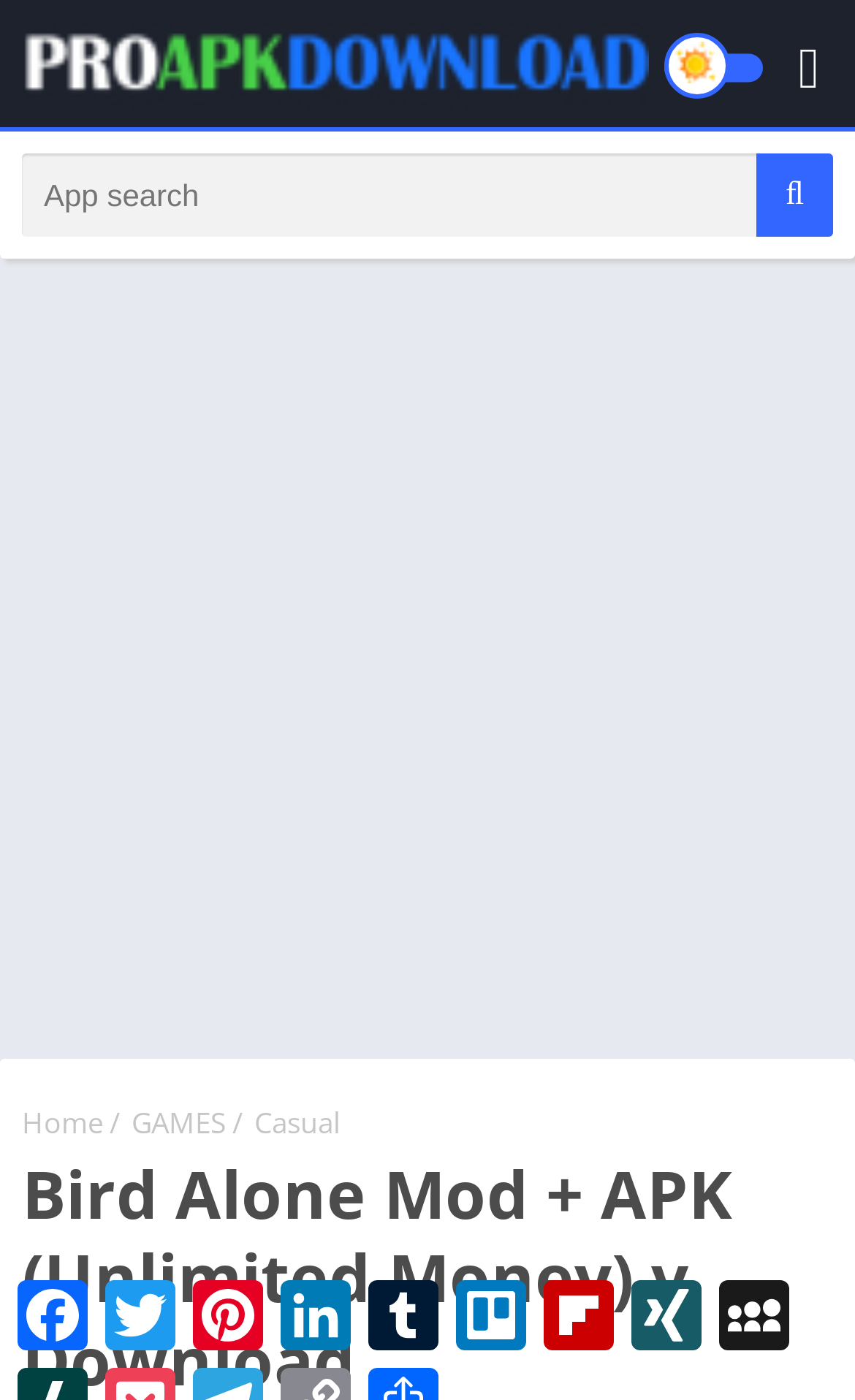Bounding box coordinates are to be given in the format (top-left x, top-left y, bottom-right x, bottom-right y). All values must be floating point numbers between 0 and 1. Provide the bounding box coordinate for the UI element described as: Home

[0.026, 0.788, 0.121, 0.816]